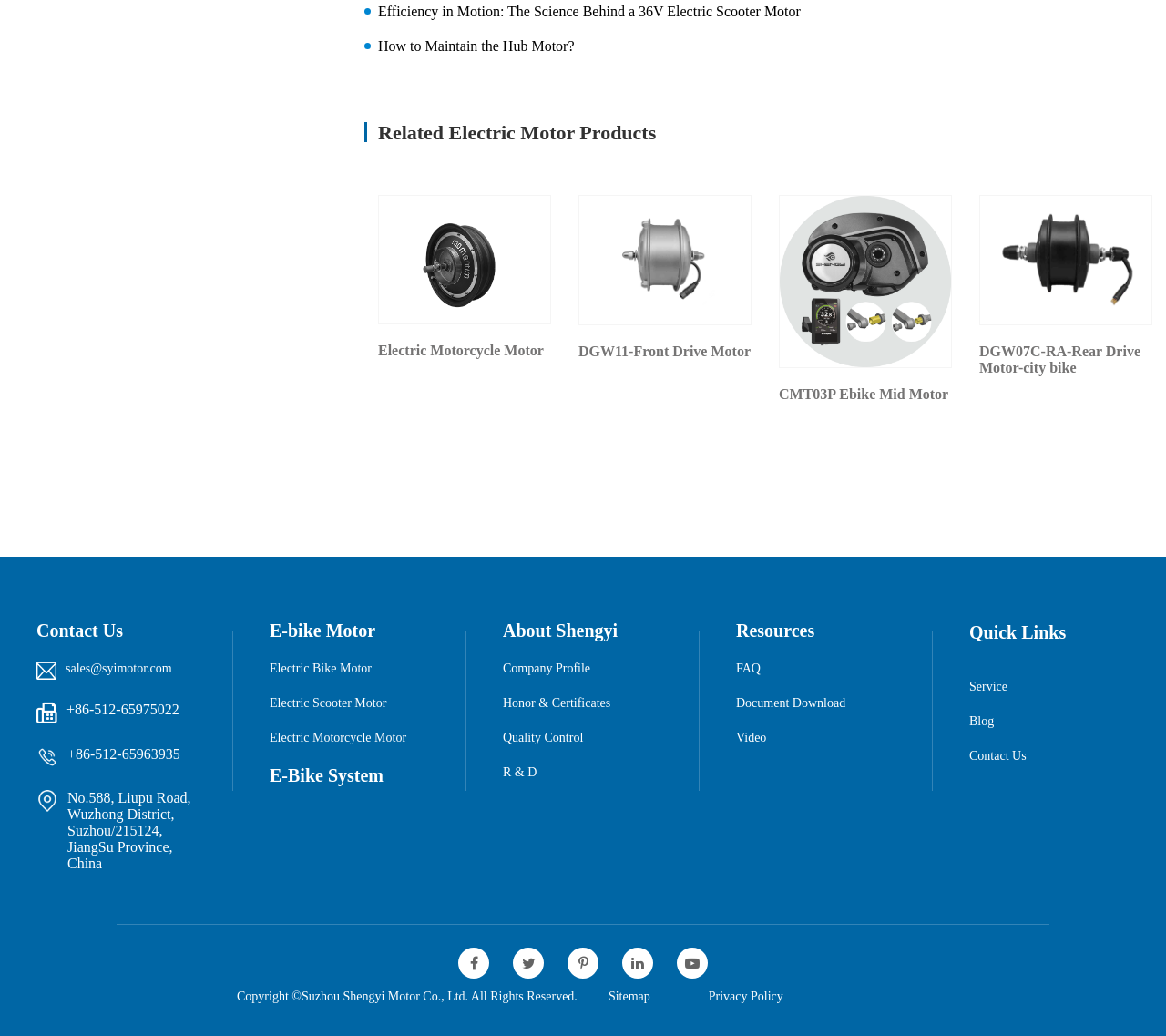Extract the bounding box coordinates for the UI element described as: "Company Profile".

[0.431, 0.638, 0.506, 0.652]